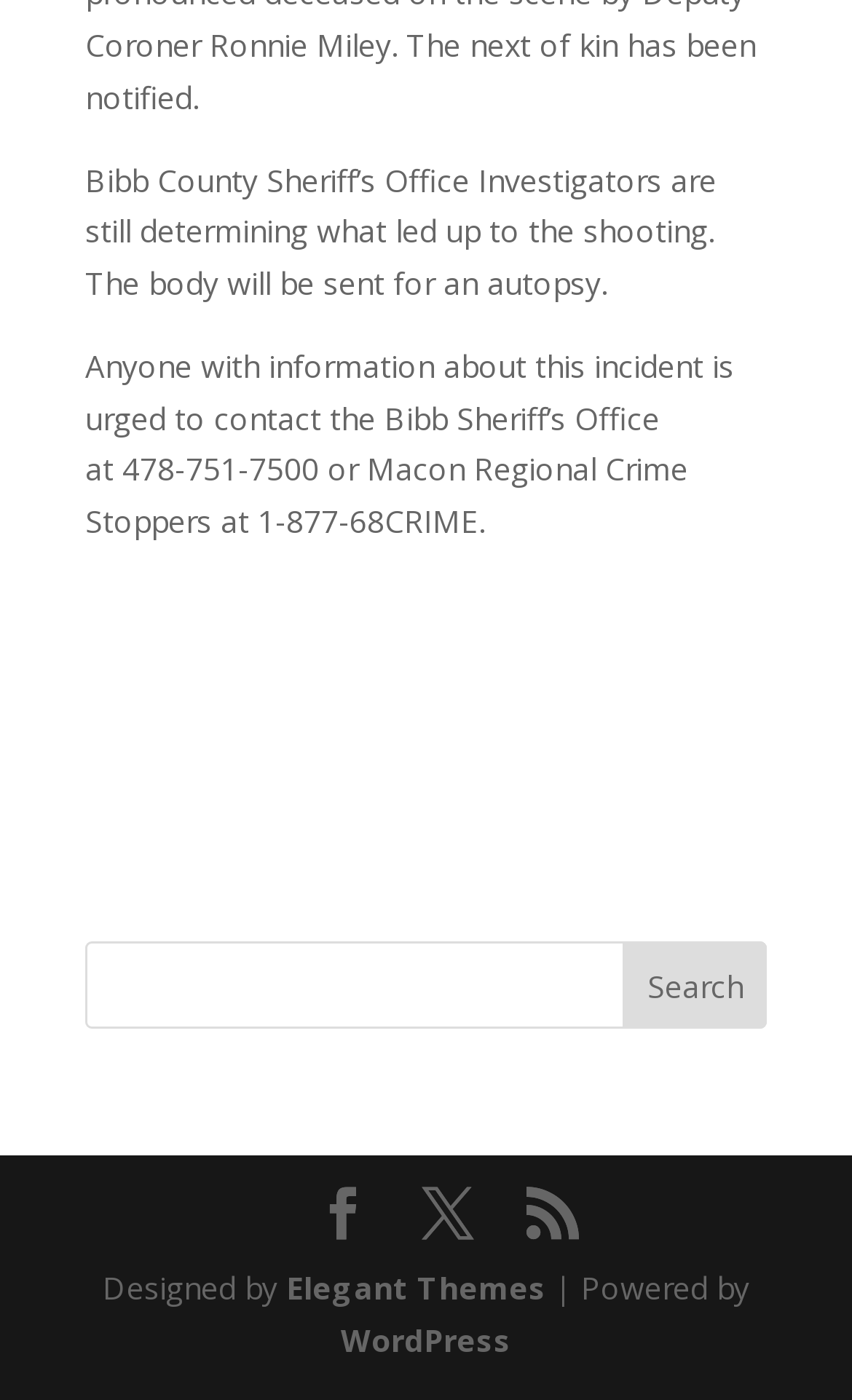Show the bounding box coordinates for the HTML element as described: "name="s"".

[0.1, 0.673, 0.9, 0.736]